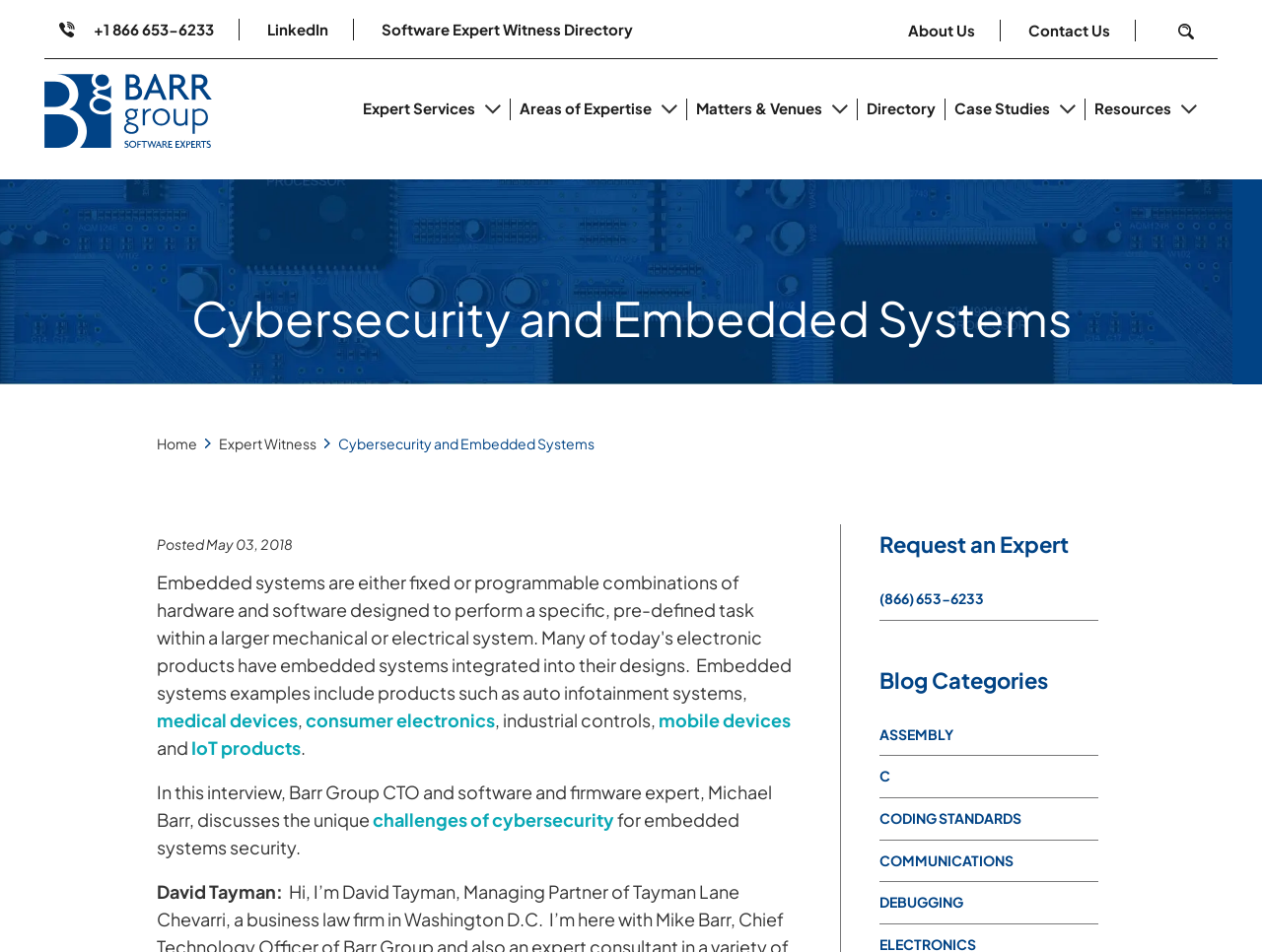Respond to the question below with a concise word or phrase:
What is the phone number to request an expert?

(866) 653-6233